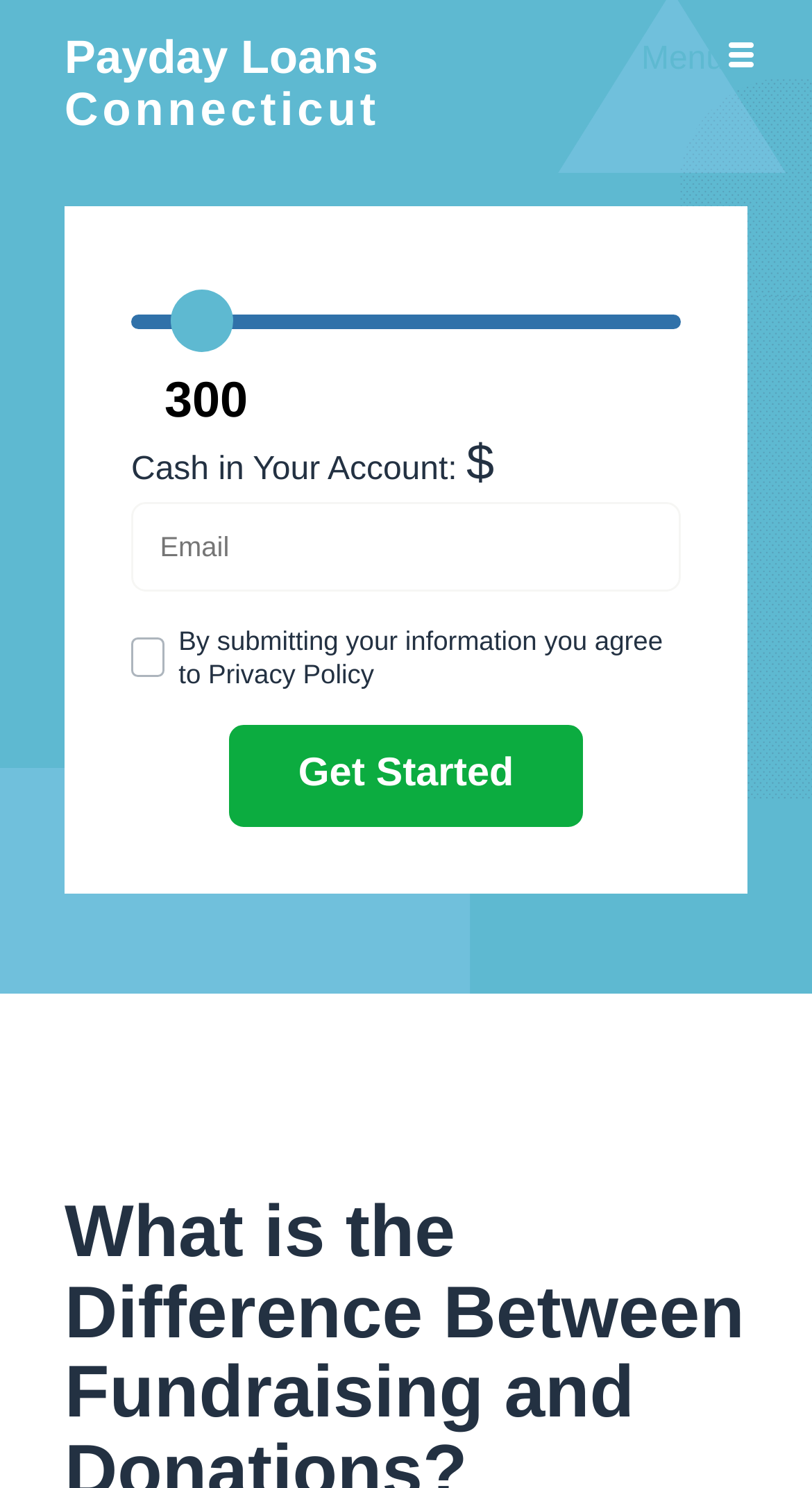Provide the bounding box coordinates of the section that needs to be clicked to accomplish the following instruction: "Click on the 'Payday Loans Connecticut' link."

[0.079, 0.021, 0.468, 0.091]